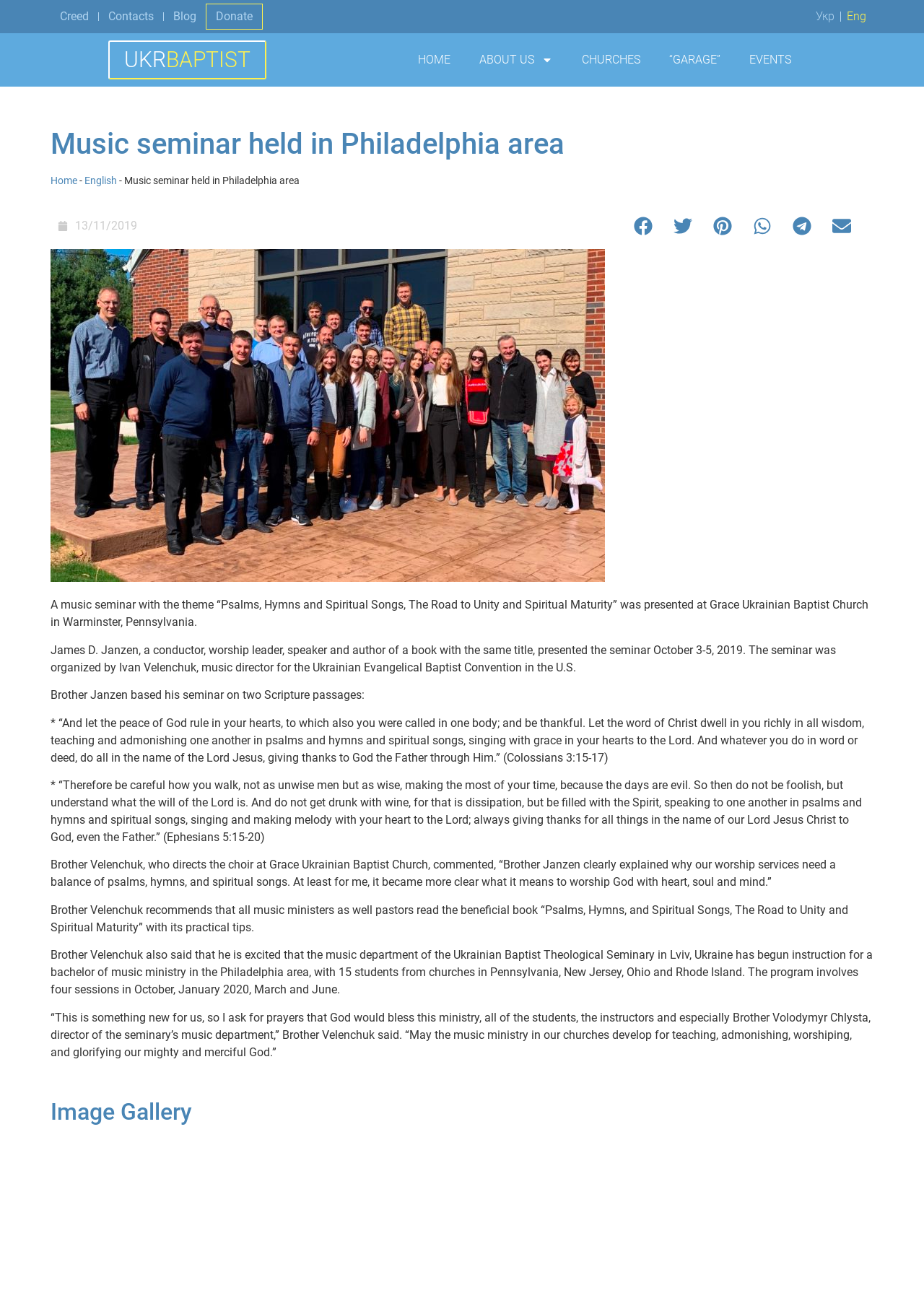Determine the bounding box for the UI element as described: "aria-label="Share on email"". The coordinates should be represented as four float numbers between 0 and 1, formatted as [left, top, right, bottom].

[0.894, 0.161, 0.929, 0.185]